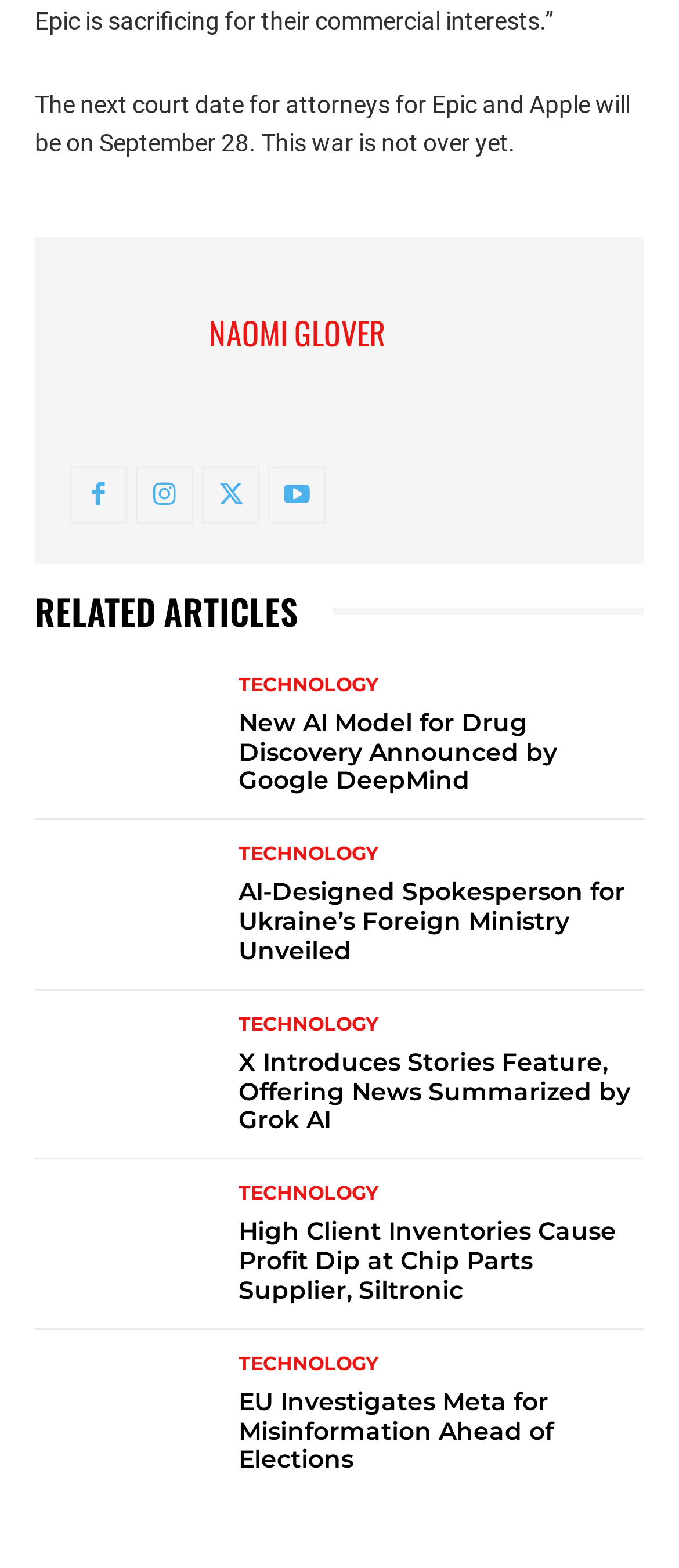Reply to the question below using a single word or brief phrase:
Who is mentioned in the first paragraph?

Naomi Glover